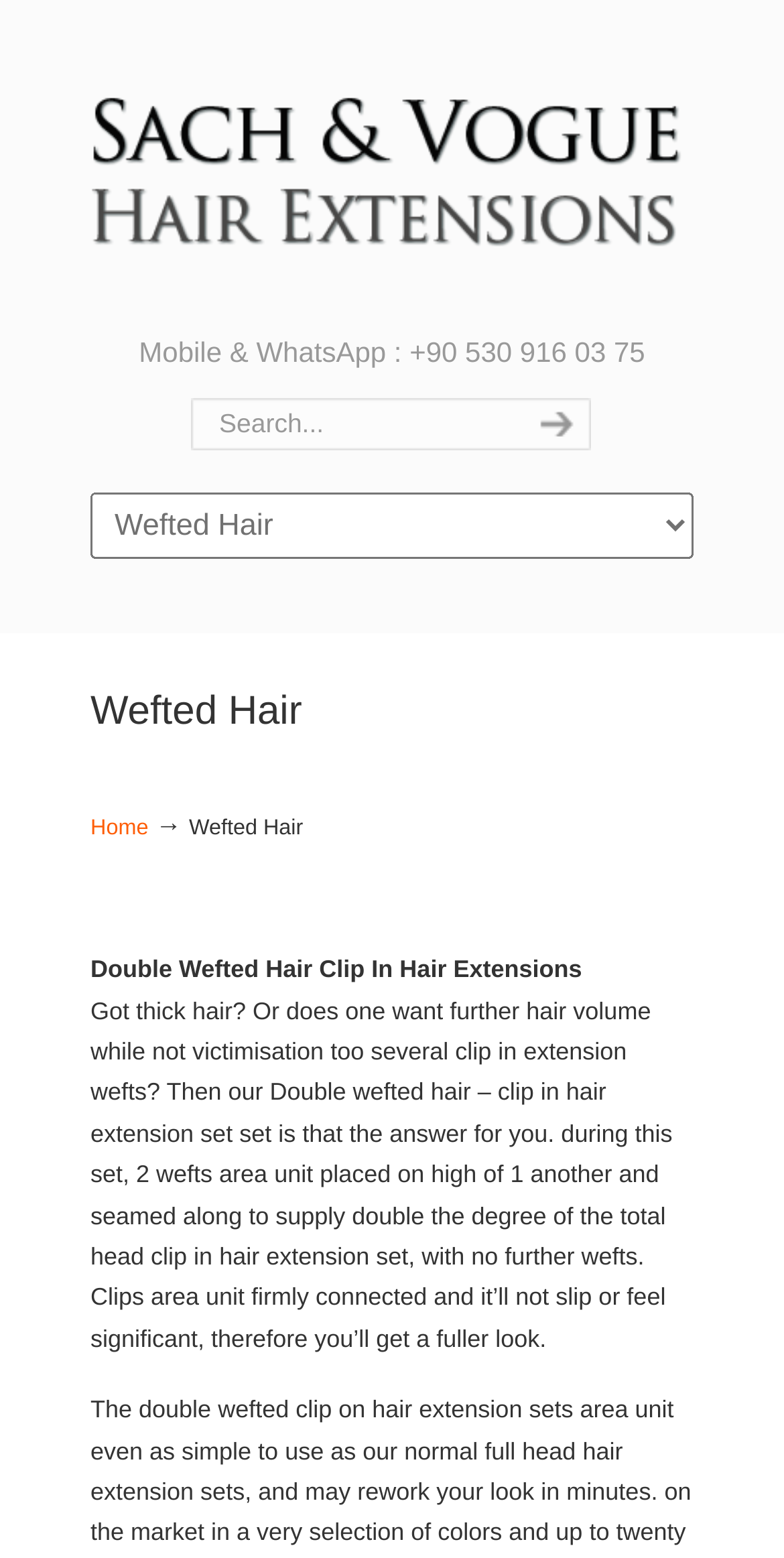What is the purpose of the double wefted hair?
Please elaborate on the answer to the question with detailed information.

According to the webpage, the double wefted hair is designed for people with thick hair or those who want extra hair volume without using too many clip-in extension wefts. This is stated in the description of the 'Double Wefted Hair Clip In Hair Extensions' product.